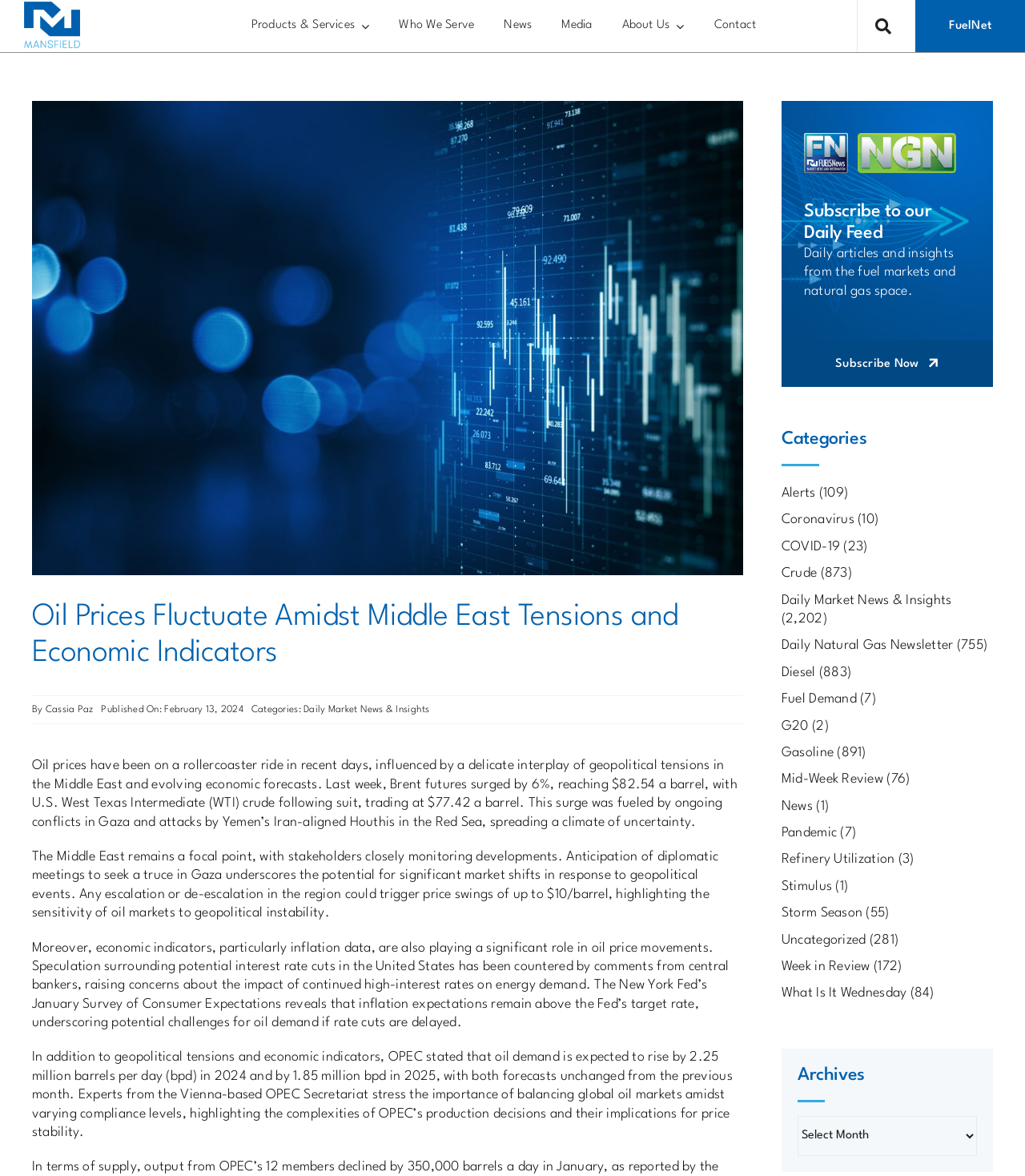Kindly respond to the following question with a single word or a brief phrase: 
What is the current price of Brent futures?

$82.54 a barrel